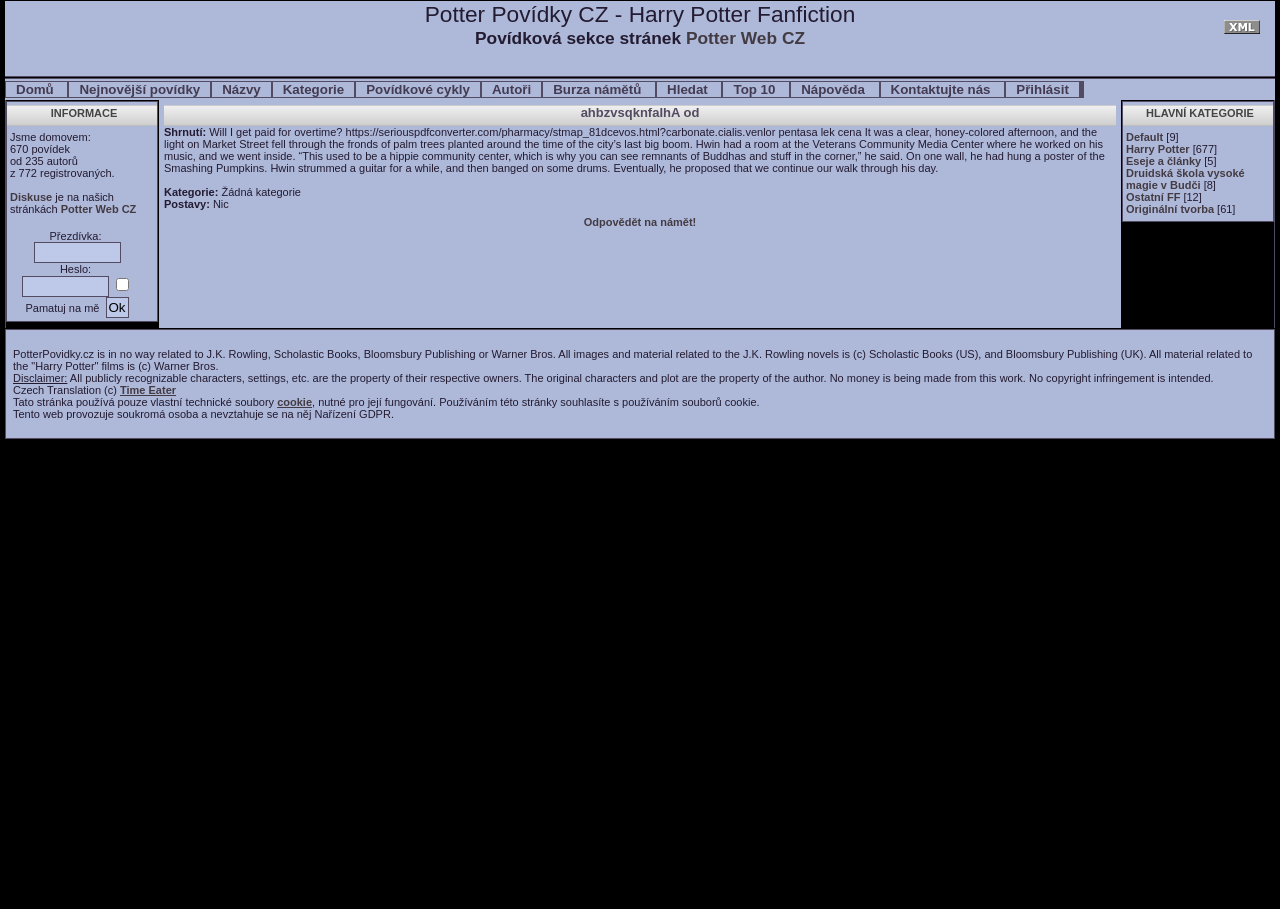Find the bounding box coordinates of the area to click in order to follow the instruction: "Click on the 'Domů' link".

[0.005, 0.09, 0.053, 0.107]